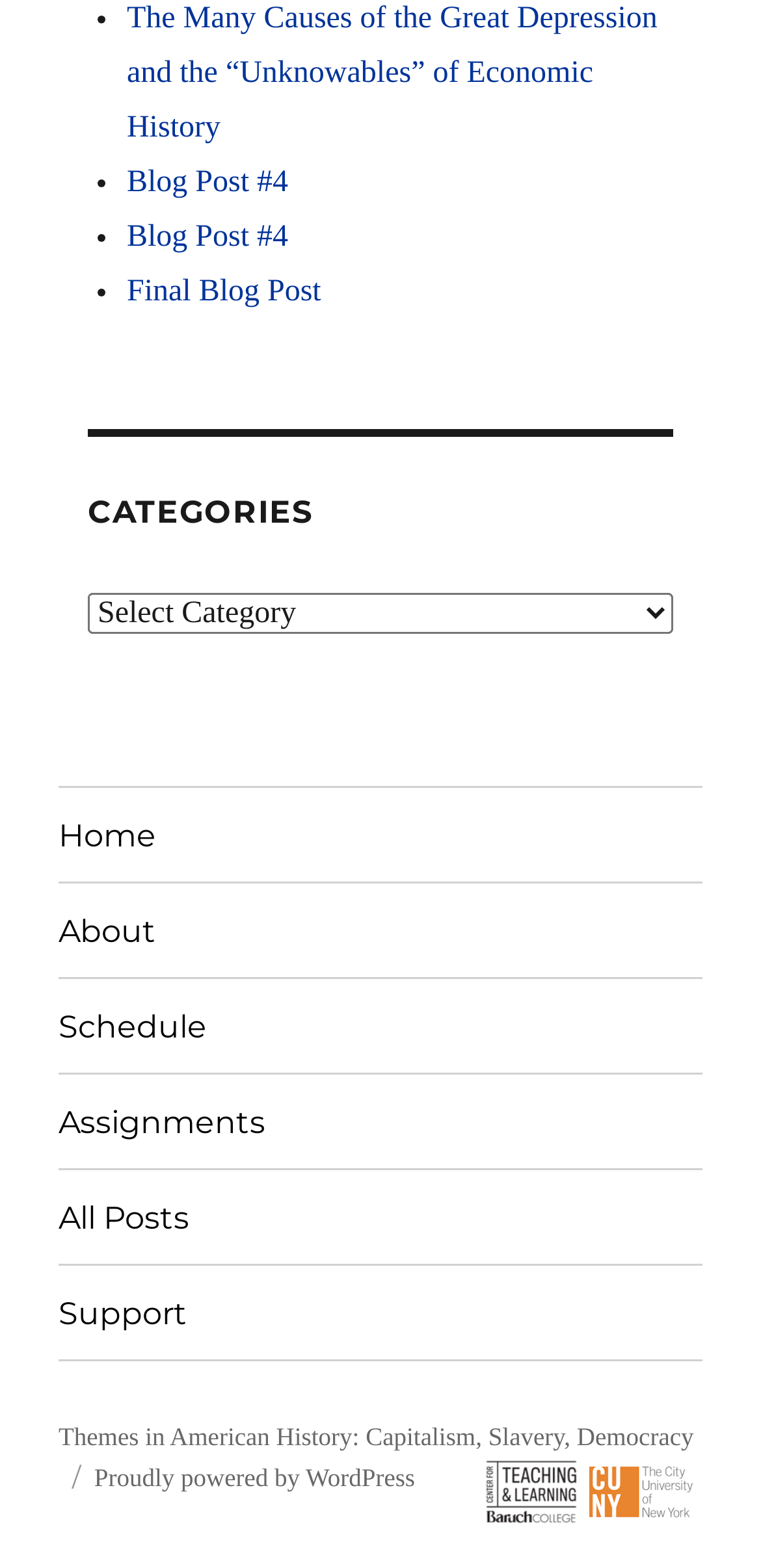Give a succinct answer to this question in a single word or phrase: 
What is the purpose of the navigation menu at the bottom?

To navigate to other pages